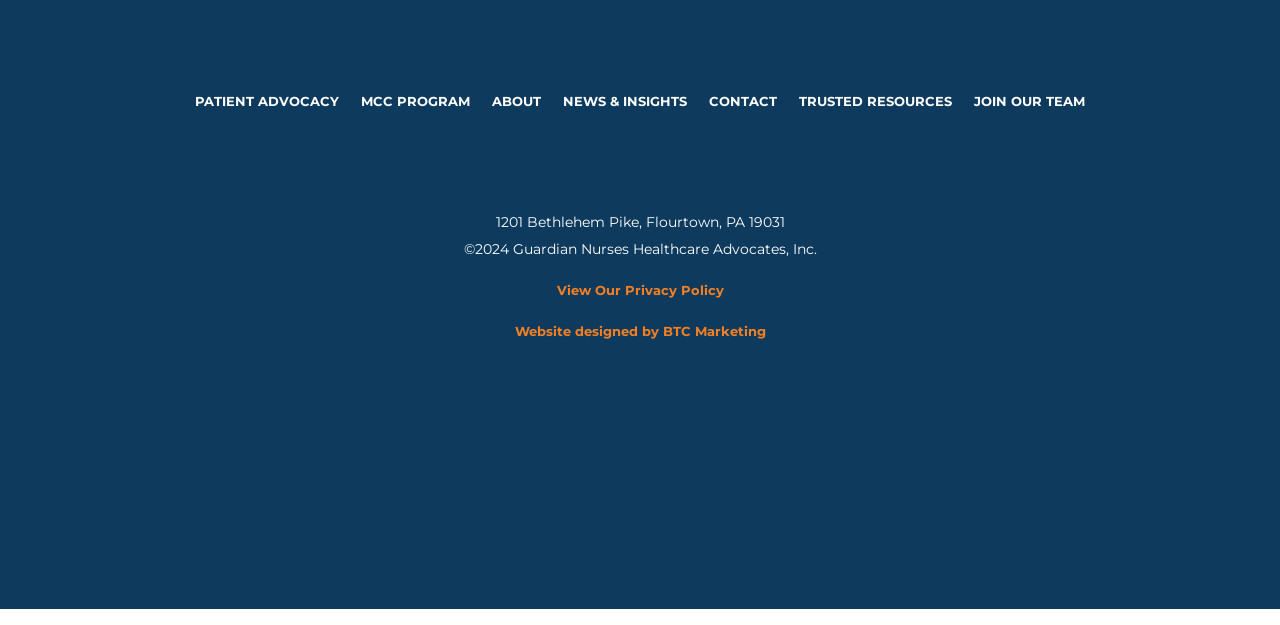Determine the bounding box for the described HTML element: "Join Our Team". Ensure the coordinates are four float numbers between 0 and 1 in the format [left, top, right, bottom].

[0.761, 0.151, 0.848, 0.186]